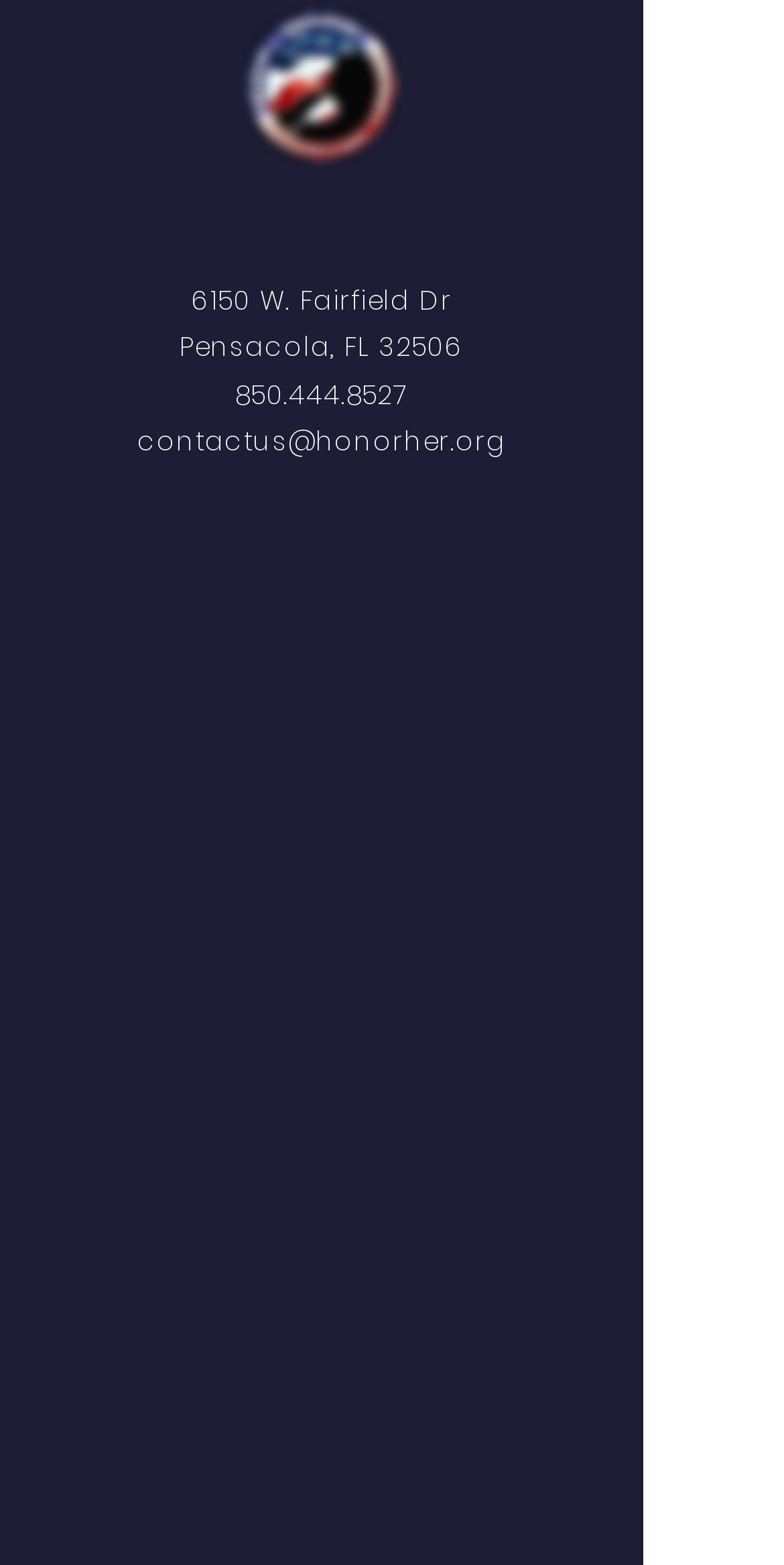Locate the bounding box coordinates of the area to click to fulfill this instruction: "call the phone number". The bounding box should be presented as four float numbers between 0 and 1, in the order [left, top, right, bottom].

[0.3, 0.24, 0.52, 0.264]